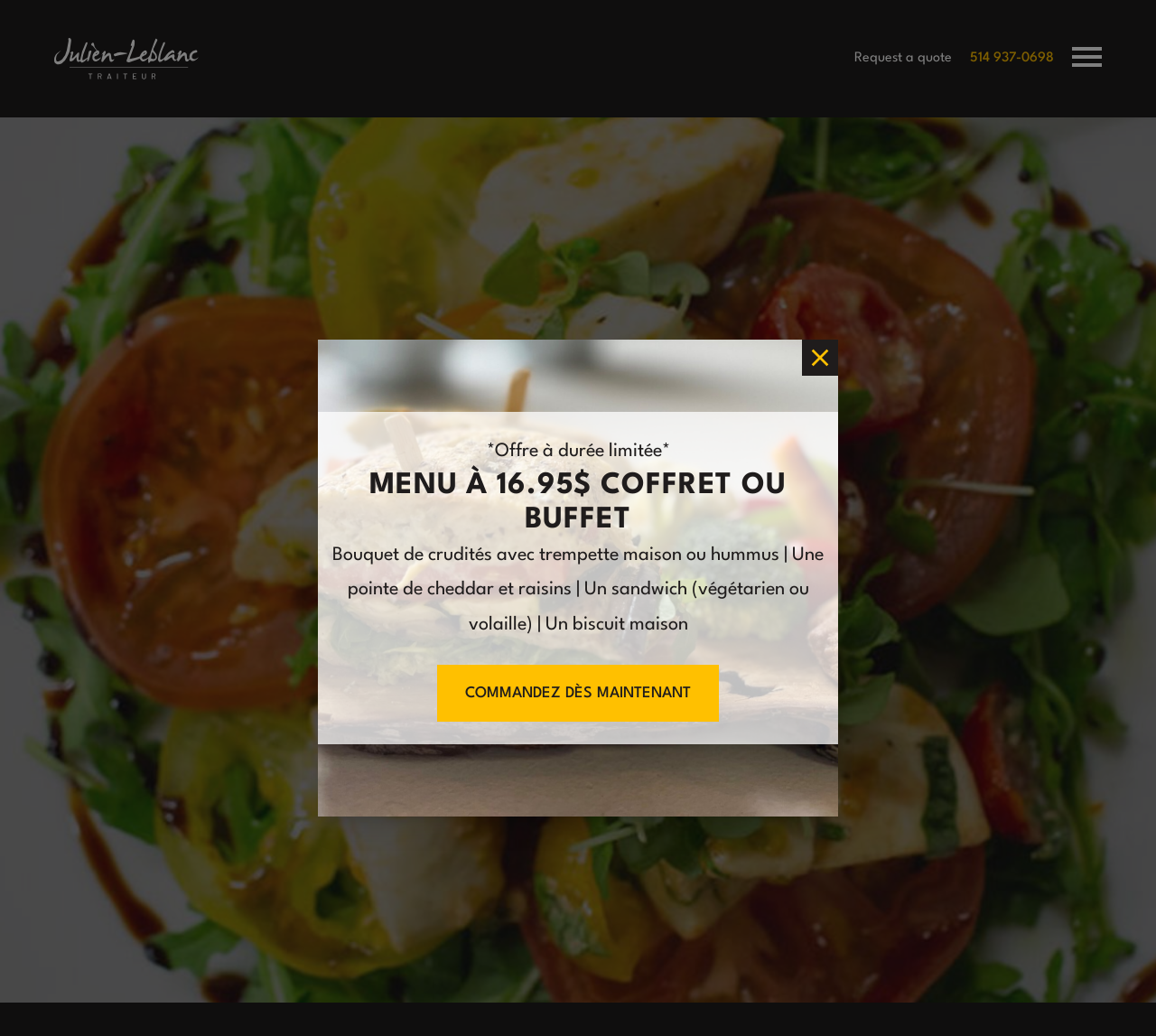Answer the question in one word or a short phrase:
What is the phone number to contact?

514 937-0698